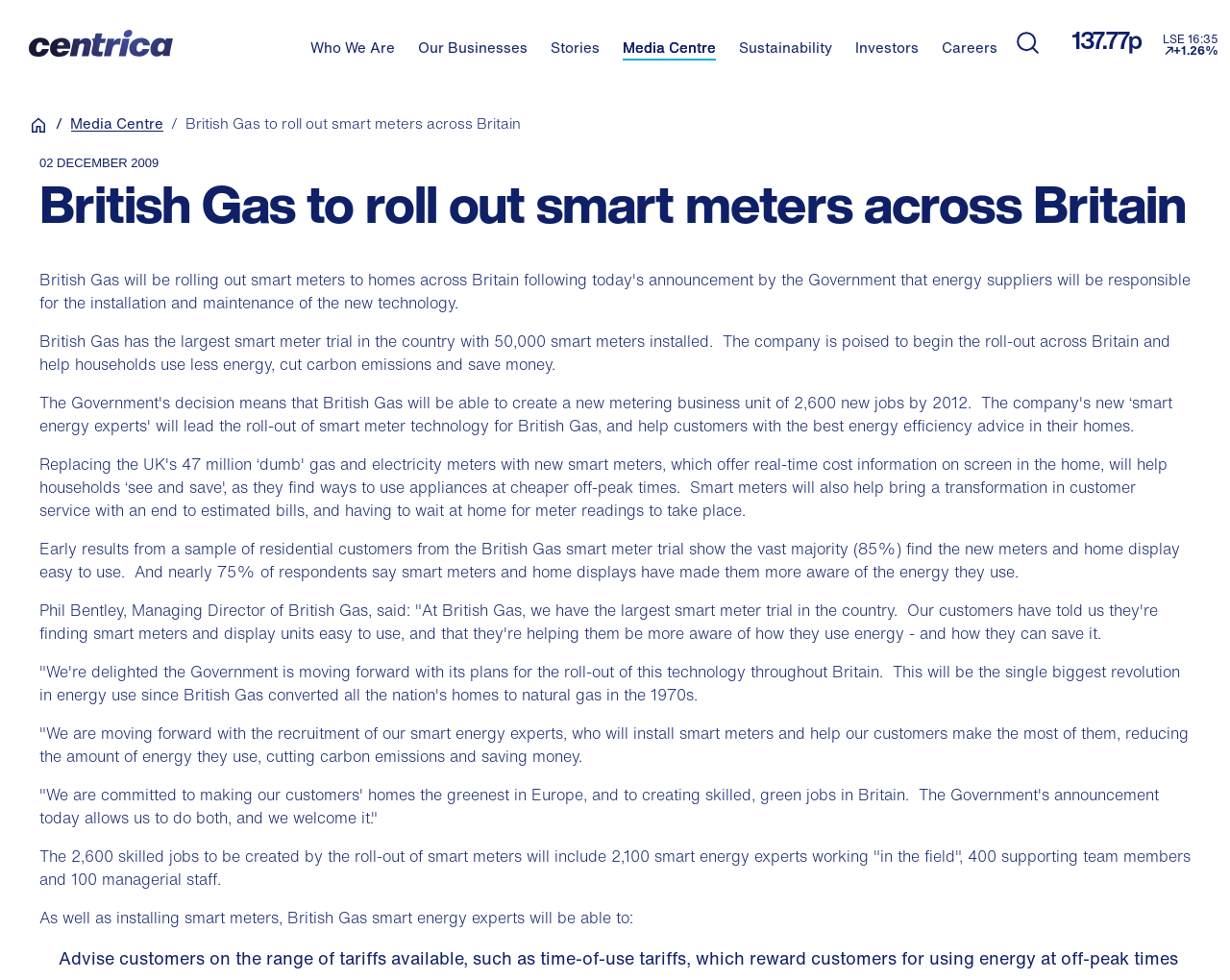Can you specify the bounding box coordinates for the region that should be clicked to fulfill this instruction: "Type your name".

None